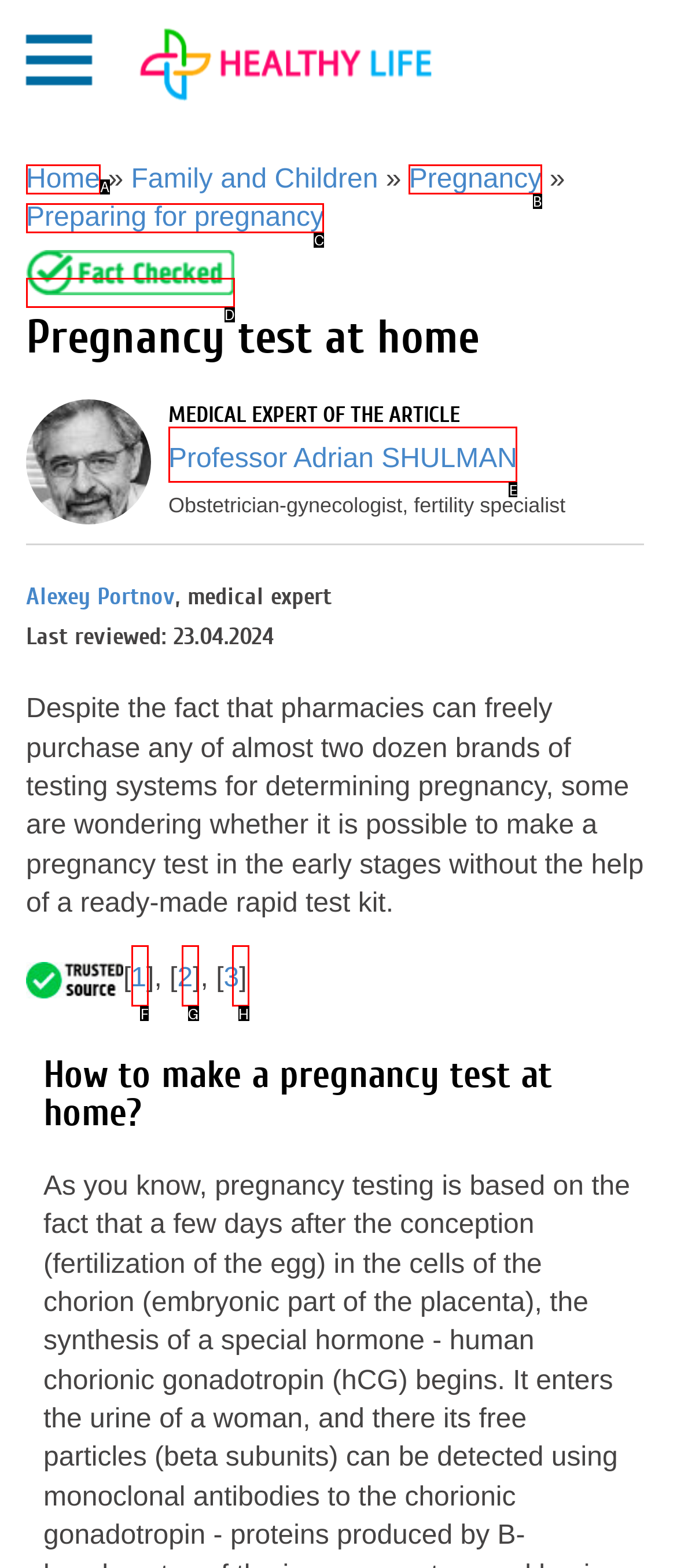Choose the UI element that best aligns with the description: Professor Adrian SHULMAN
Respond with the letter of the chosen option directly.

E